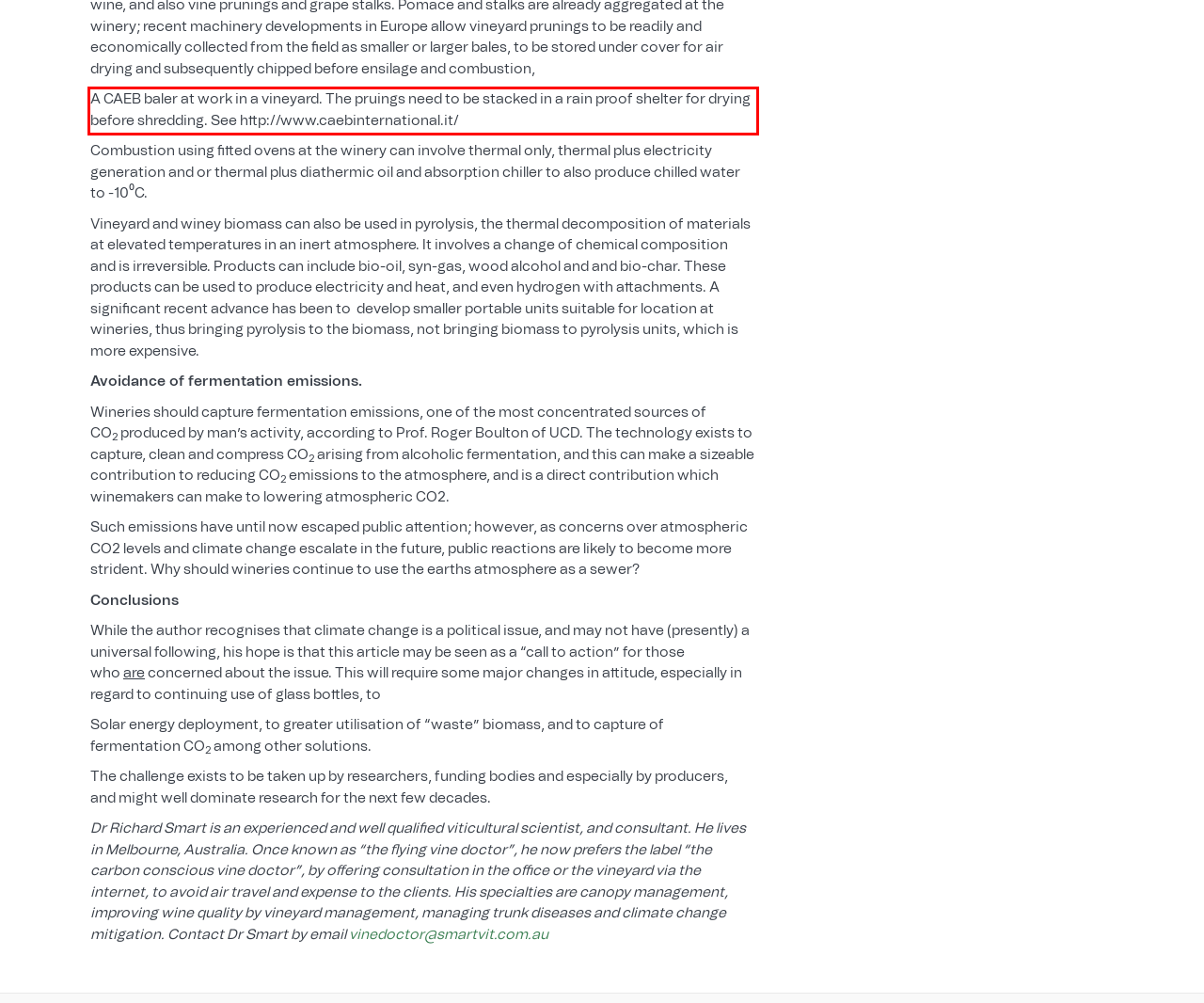Look at the screenshot of the webpage, locate the red rectangle bounding box, and generate the text content that it contains.

A CAEB baler at work in a vineyard. The pruings need to be stacked in a rain proof shelter for drying before shredding. See http://www.caebinternational.it/